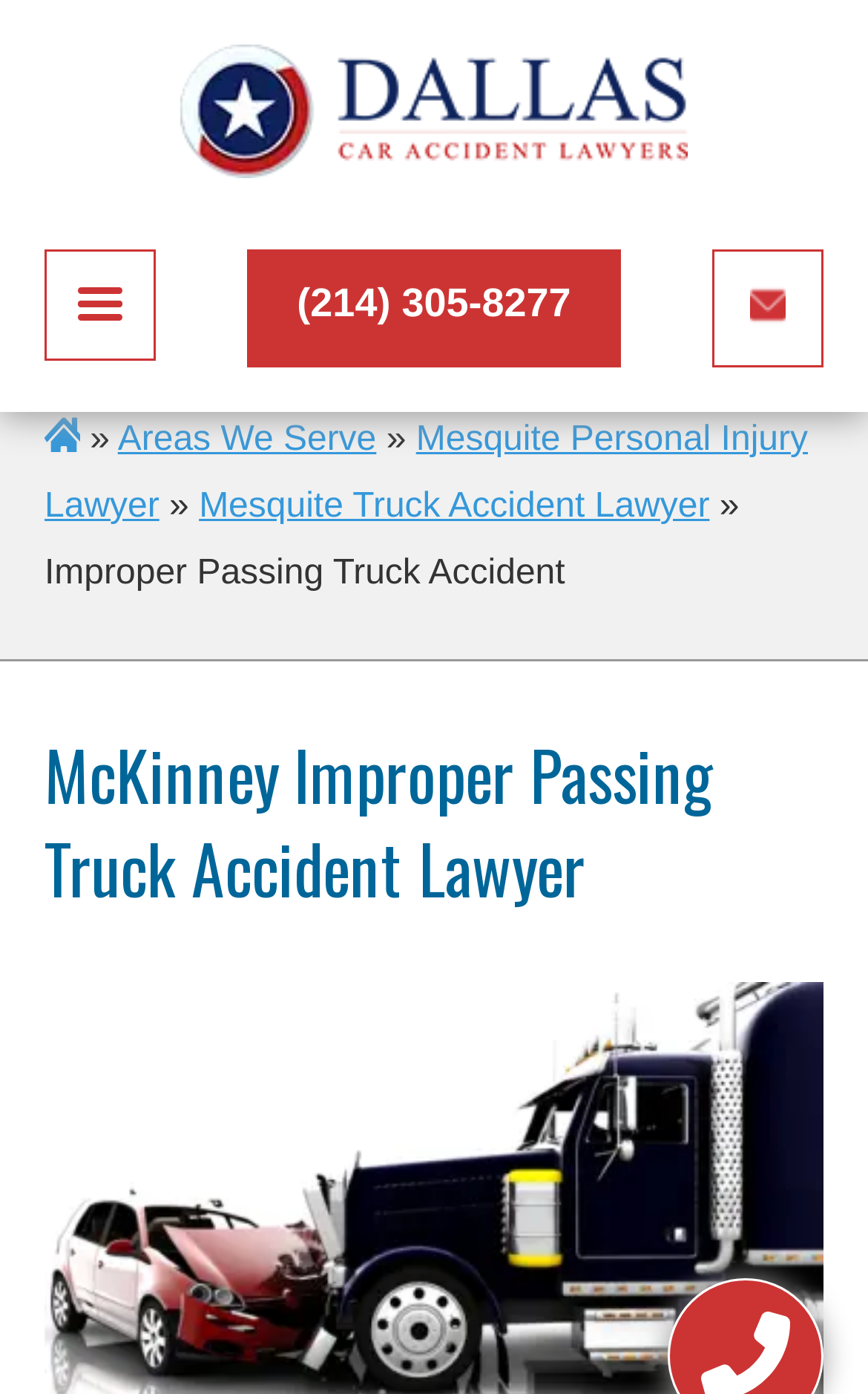What is the theme of the webpage?
Could you please answer the question thoroughly and with as much detail as possible?

The theme of the webpage is related to truck accident lawyers, specifically improper passing truck accidents, and the webpage appears to be a part of a law firm's website that specializes in this area of law.